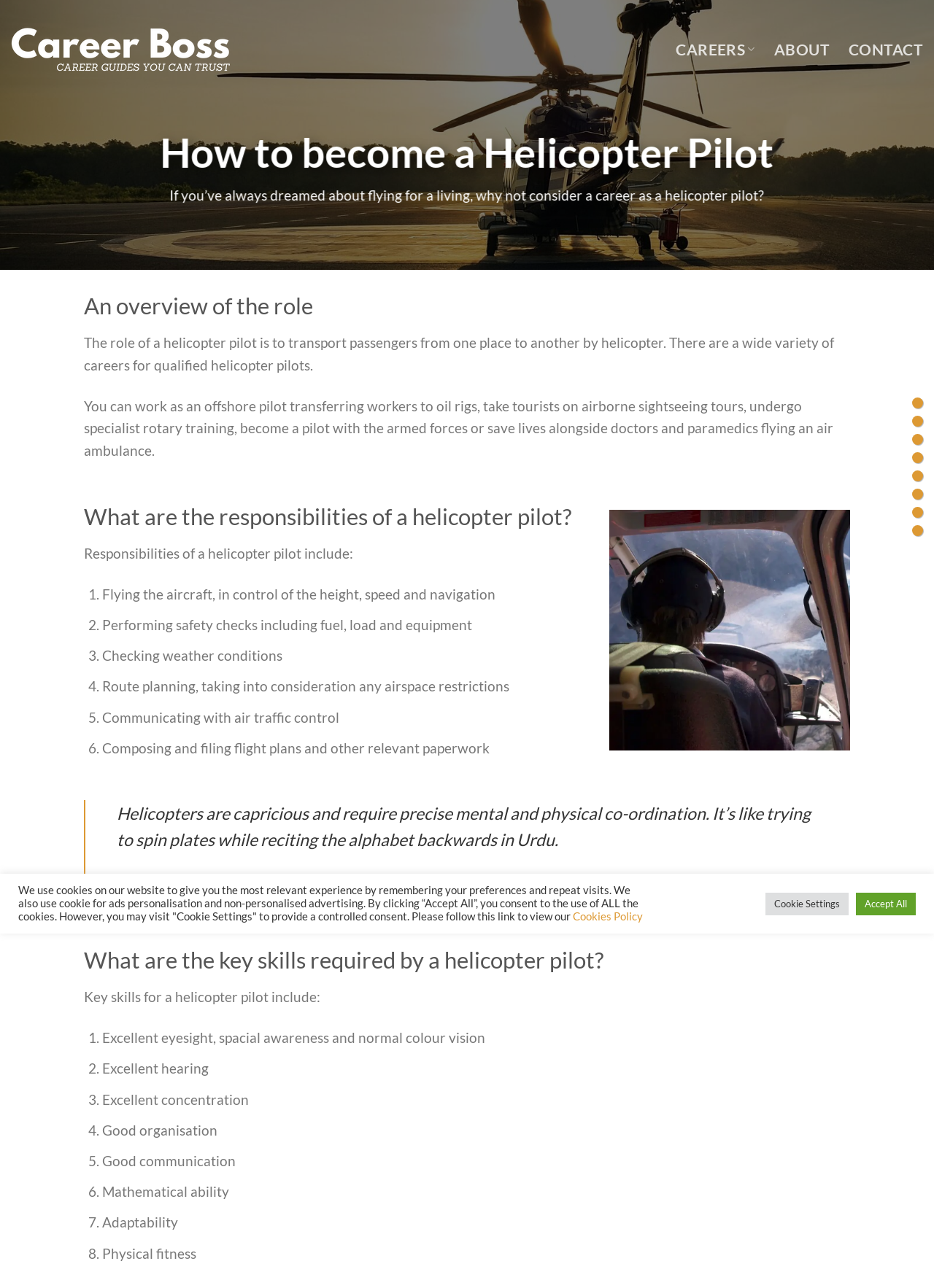Provide the bounding box coordinates of the HTML element described as: "Cookie Settings". The bounding box coordinates should be four float numbers between 0 and 1, i.e., [left, top, right, bottom].

[0.82, 0.693, 0.909, 0.71]